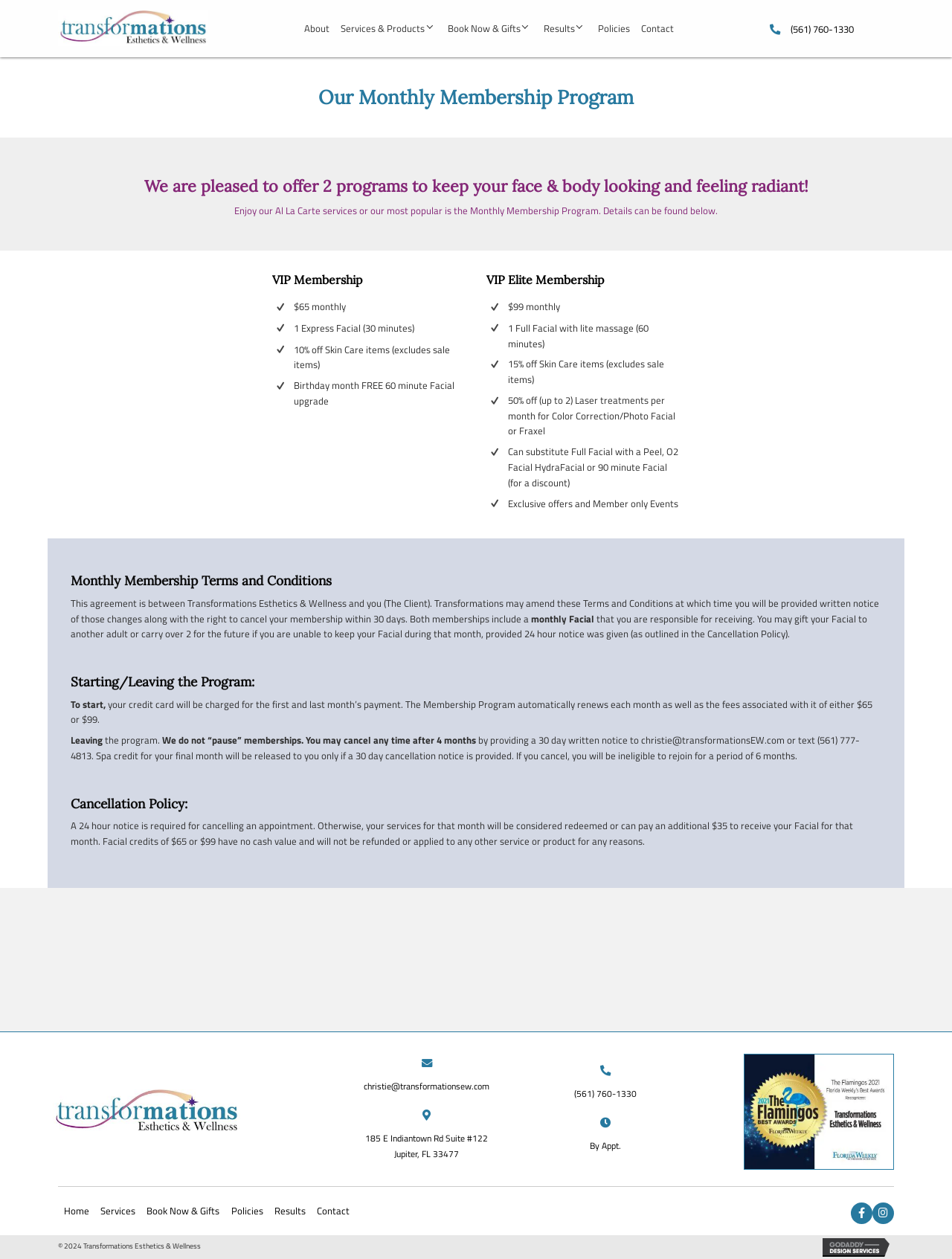What is the benefit of the VIP Membership?
Please provide a single word or phrase as your answer based on the screenshot.

10% off Skin Care items